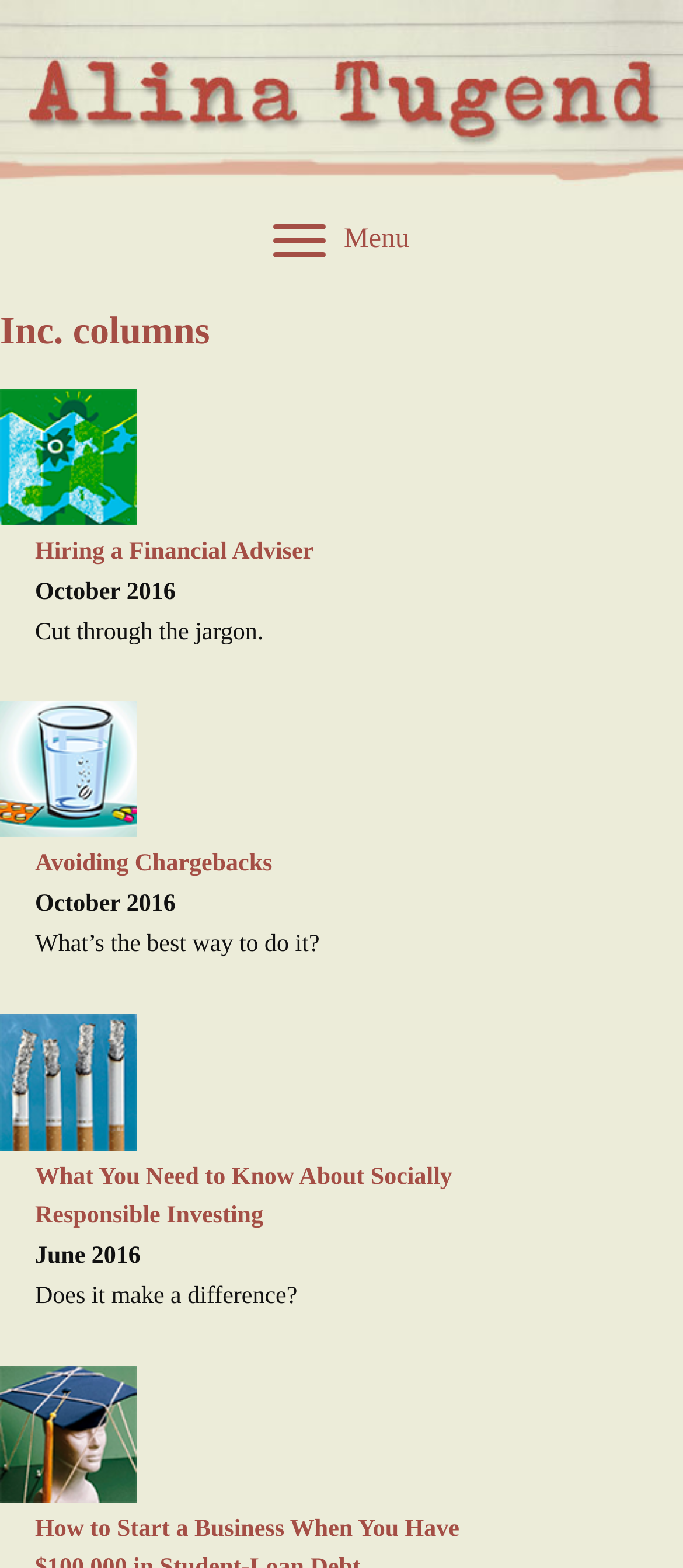What is the topic of the third article?
Please give a well-detailed answer to the question.

I looked at the link text and found the third link, which is 'What You Need to Know About Socially Responsible Investing'. This is likely to be the topic of the third article.